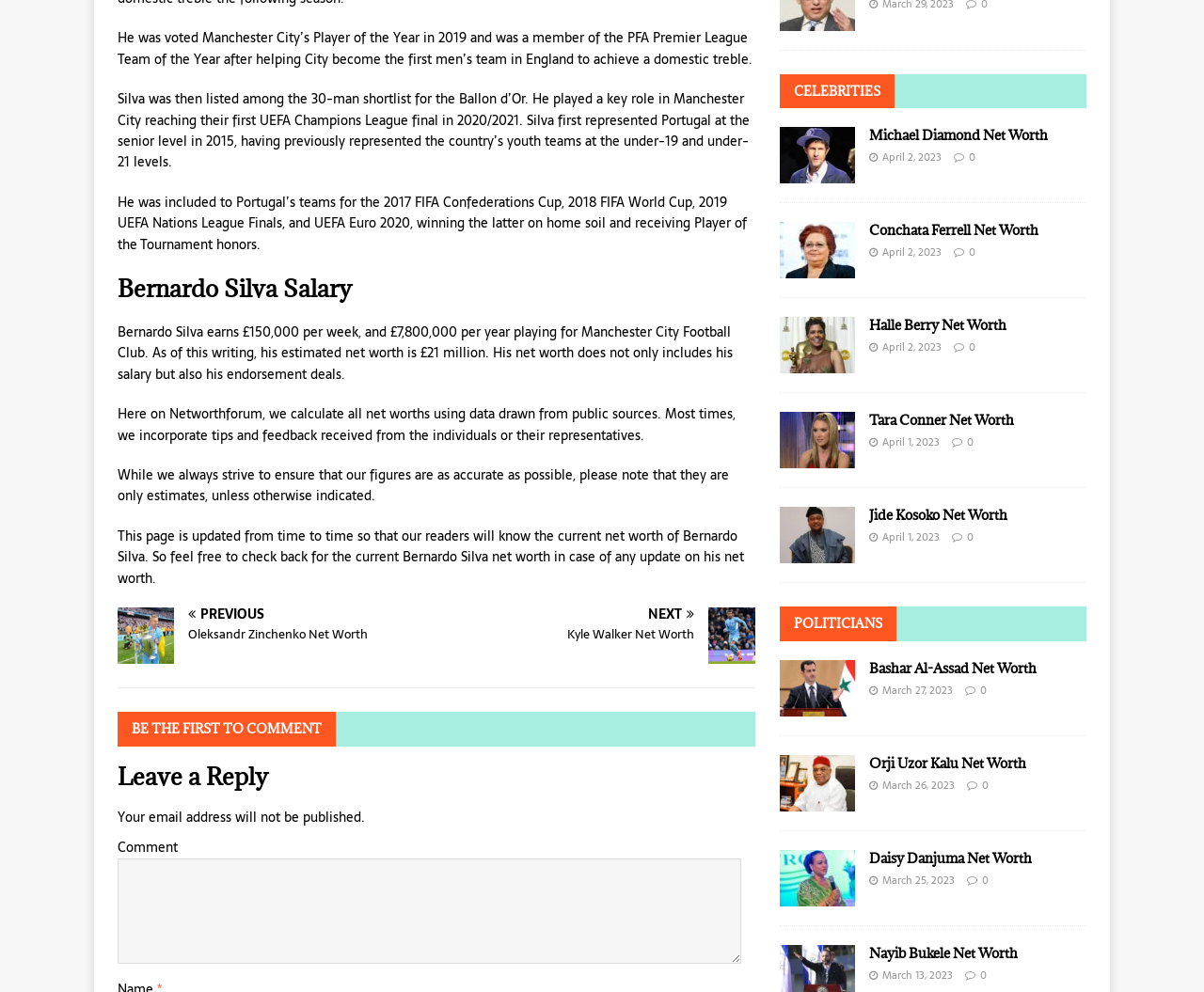What is the estimated net worth of Bernardo Silva?
Look at the screenshot and respond with a single word or phrase.

£21 million